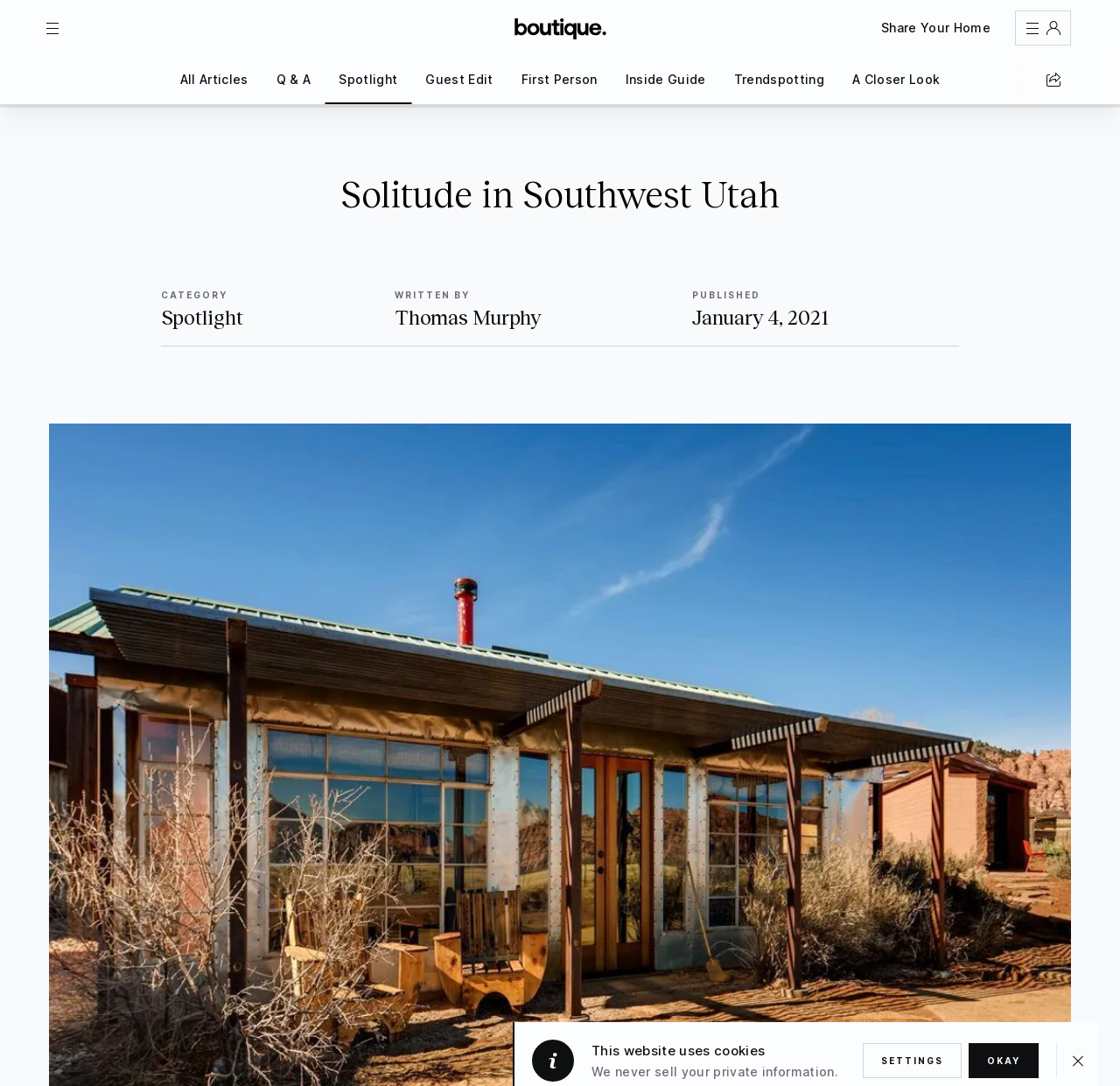Give a full account of the webpage's elements and their arrangement.

This webpage is about an article titled "Solitude in Southwest Utah - Boutique" written by Thomas Murphy. The article is about Robert Perkins, a documentarian and owner of the Lazalu Zion, and his journey to create an off-grid artist's retreat on the edge of Zion National Park.

At the top of the page, there is a navigation bar with several buttons and links, including "Trips", "Magazine", "Share Your Home", and an avatar button with an image. Below the navigation bar, there is a section with three buttons: "Unlocked Sign In" and "Sign Register Become a member", separated by a horizontal separator line.

On the left side of the page, there is a list of links to different article categories, including "All Articles", "Q & A", "Spotlight", and others. Below this list, there is a button to go back to the previous page.

The main content of the article is located in the middle of the page, with a heading "Solitude in Southwest Utah" and a description list with information about the article, including the category, author, and publication date. There is also an image related to the article.

At the bottom of the page, there is a section with a button to share the article and an image. Below this section, there is a description list with information about the website's use of cookies and a button to access settings.

On the right side of the page, there is a section with several images, including an image with a key, a book, and a support icon. There is also a button to adjust the color theme of the website.

Overall, the webpage has a clean and organized layout, with clear headings and concise text. The use of images and icons adds visual interest to the page.